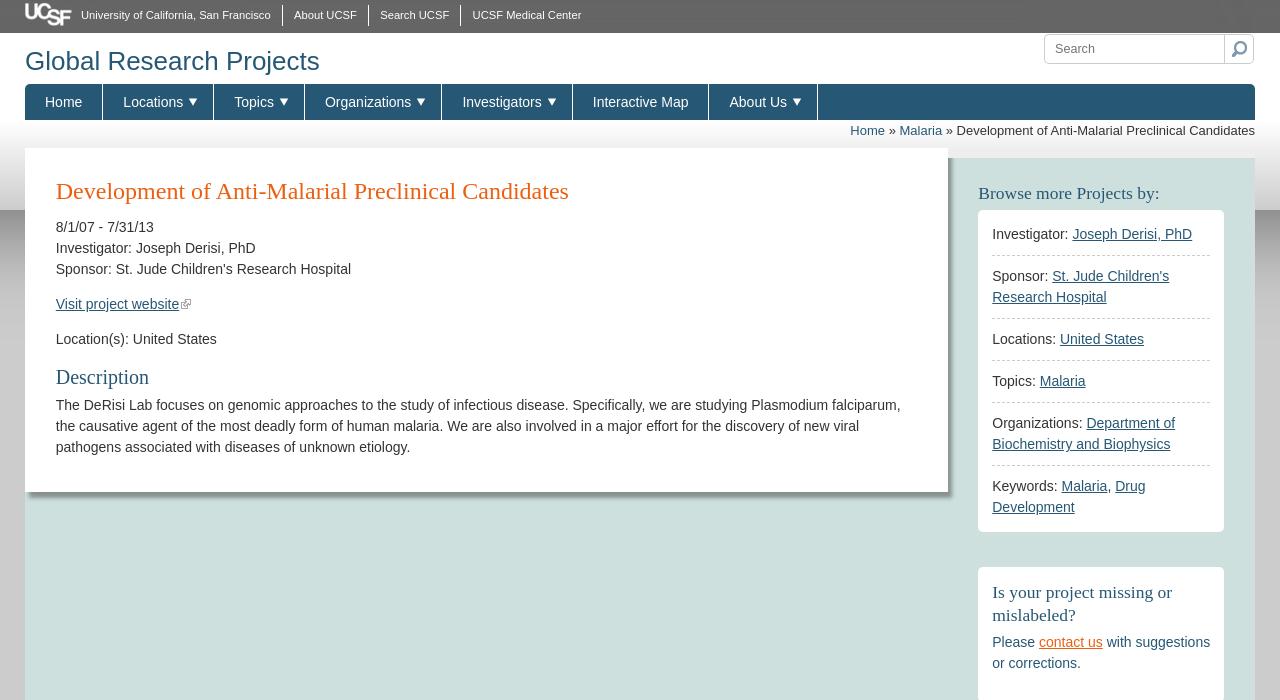Find the bounding box coordinates corresponding to the UI element with the description: "Locations". The coordinates should be formatted as [left, top, right, bottom], with values as floats between 0 and 1.

[0.081, 0.12, 0.167, 0.172]